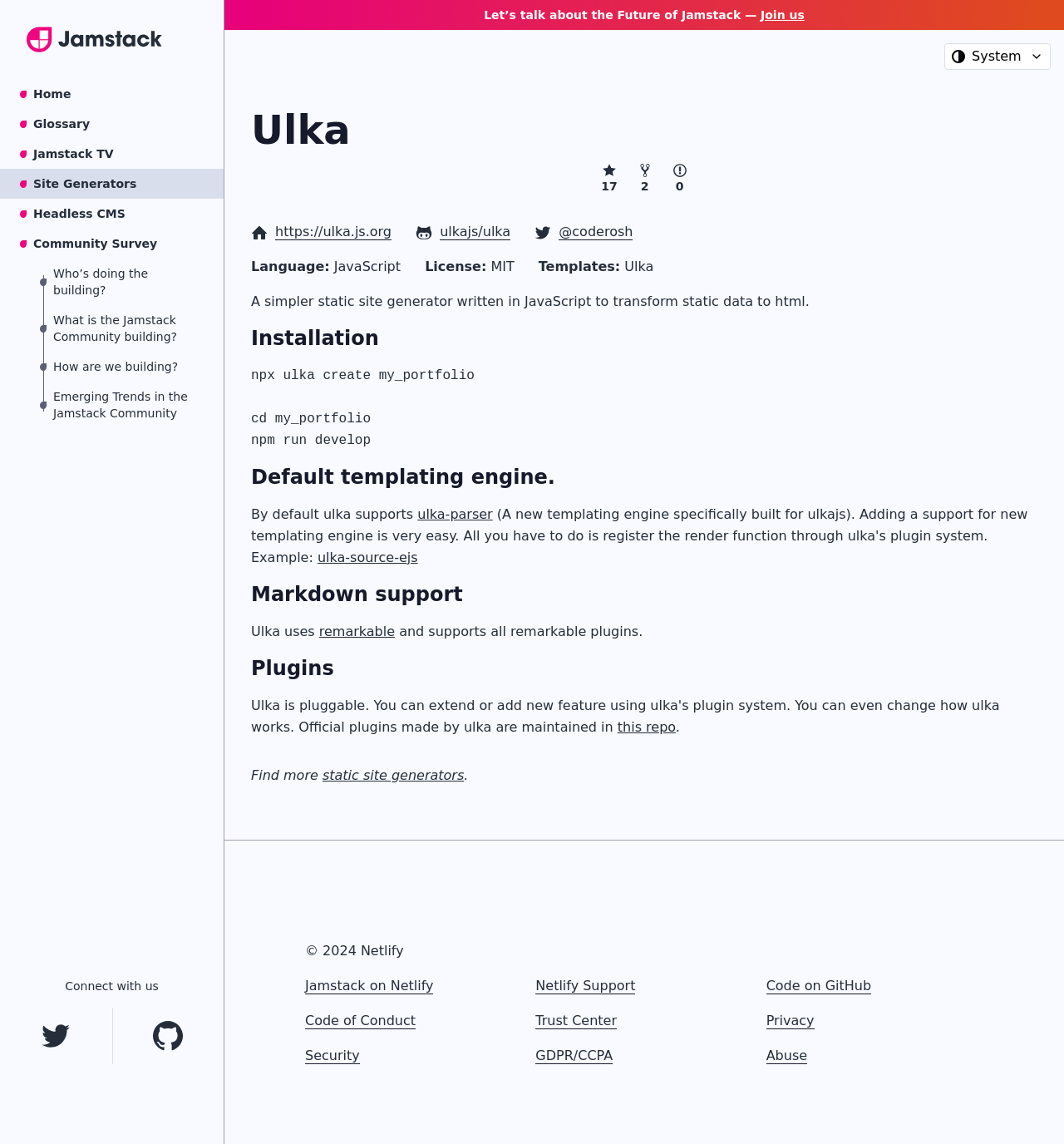What is the name of the static site generator?
Using the image as a reference, deliver a detailed and thorough answer to the question.

The name of the static site generator is mentioned in the heading 'Ulka' and also in the description list term 'Home page' which links to 'https://ulka.js.org'.